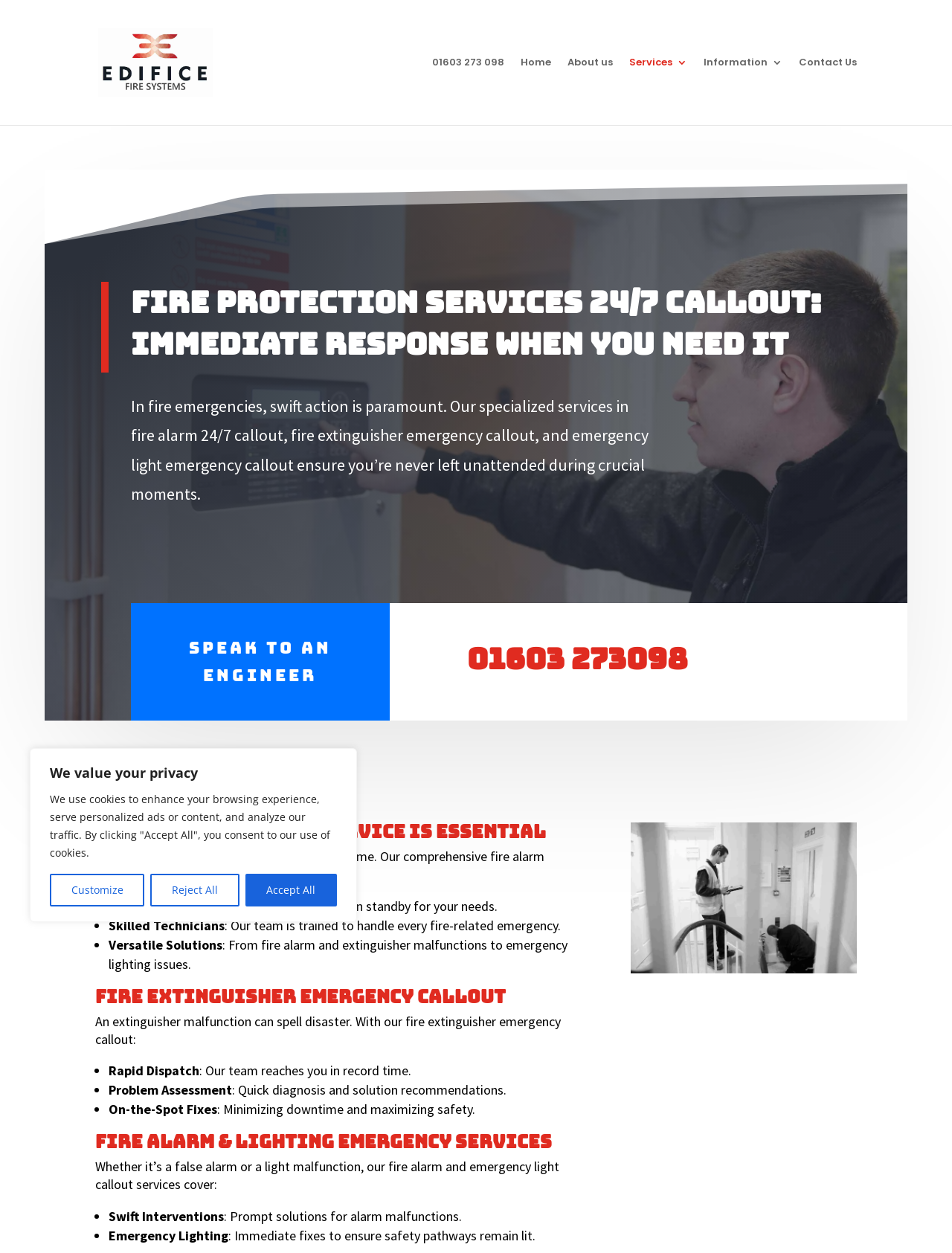Provide the bounding box coordinates of the area you need to click to execute the following instruction: "Click the 'Contact Us' link".

[0.839, 0.046, 0.9, 0.1]